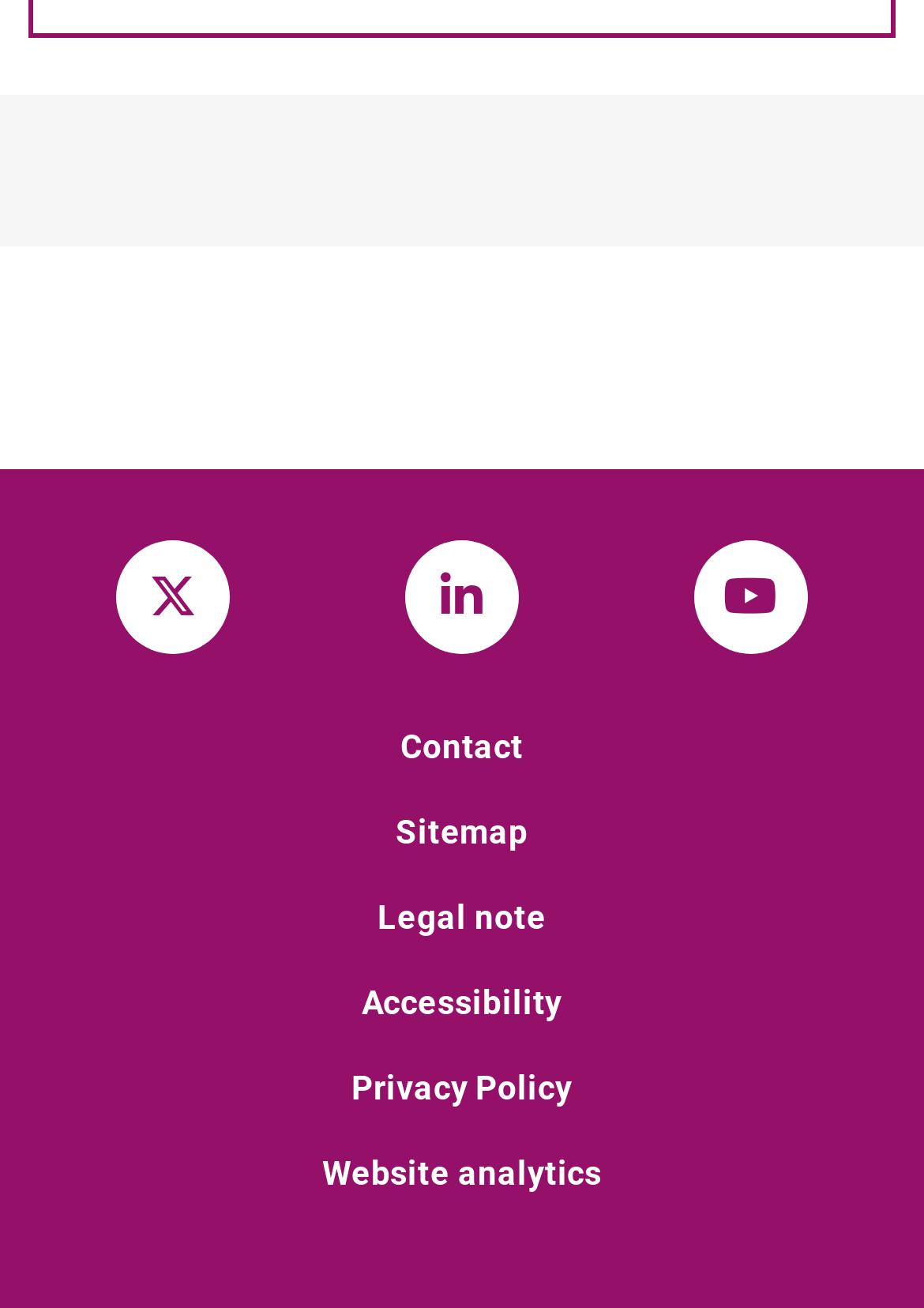Could you highlight the region that needs to be clicked to execute the instruction: "Check website analytics"?

[0.348, 0.883, 0.652, 0.912]